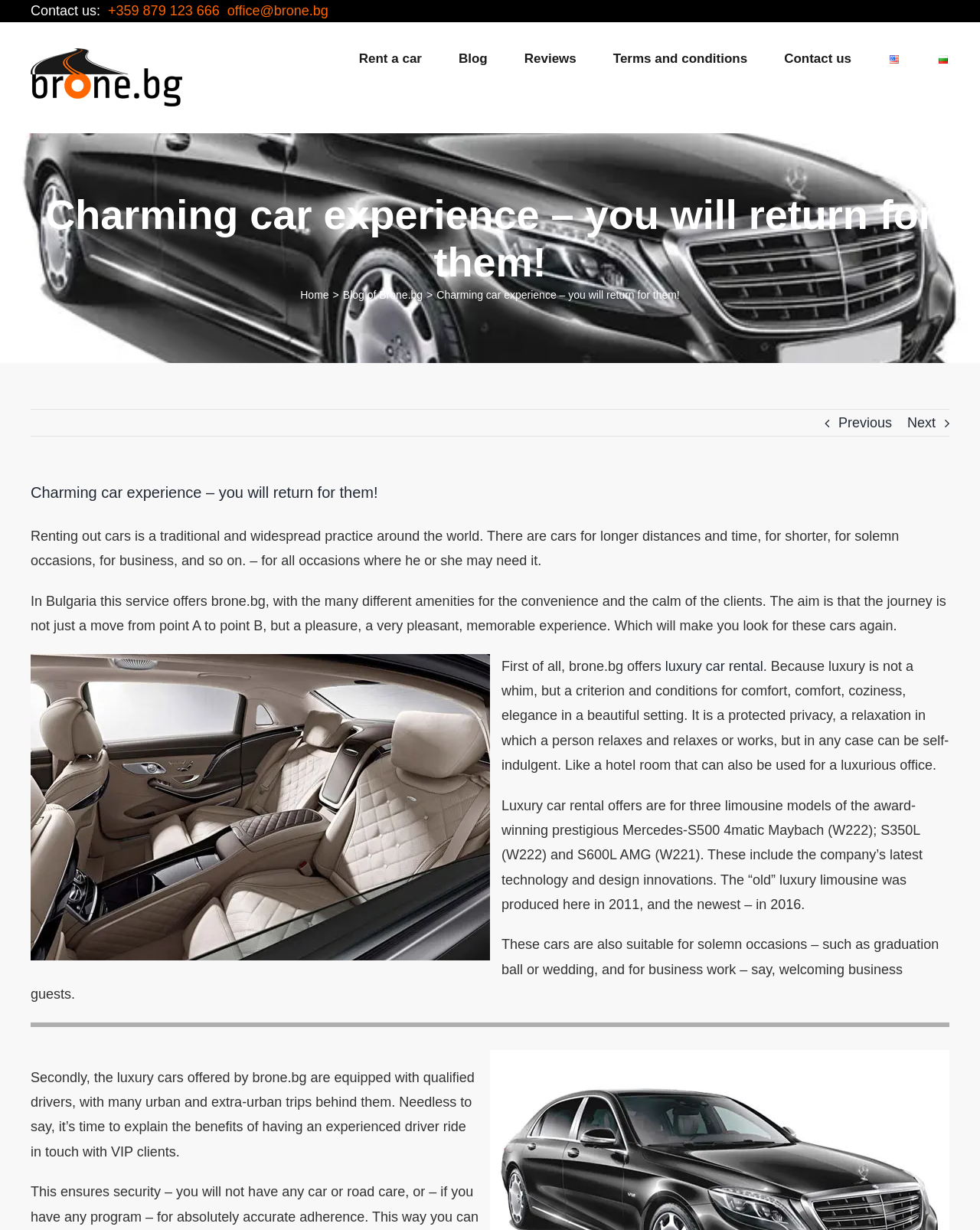Please specify the coordinates of the bounding box for the element that should be clicked to carry out this instruction: "Rent a car". The coordinates must be four float numbers between 0 and 1, formatted as [left, top, right, bottom].

[0.366, 0.018, 0.43, 0.077]